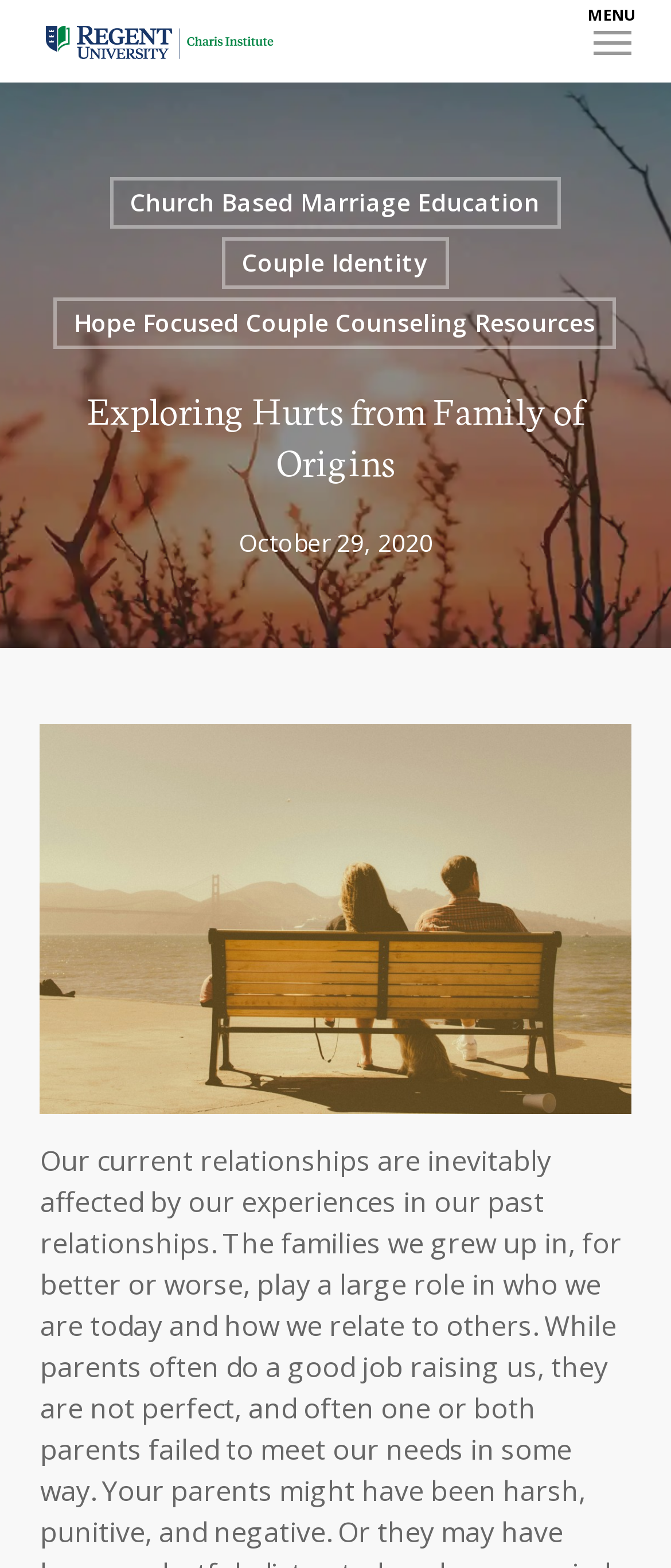Provide an in-depth description of the elements and layout of the webpage.

The webpage is about exploring the impact of past relationships and family experiences on current relationships. At the top left of the page, there is a link to "Charis Institute" accompanied by an image with the same name. On the top right, there is a button for the navigation menu. 

Below the top section, there are three links: "Church Based Marriage Education", "Couple Identity", and "Hope Focused Couple Counseling Resources", which are positioned from left to right. 

Underneath these links, there is a heading titled "Exploring Hurts from Family of Origins", which is centered at the top of the main content area. 

A date, "October 29, 2020", is displayed below the heading. 

Below the date, there is a figure that takes up most of the main content area, featuring an image of a man and woman sitting on a bench beside a body of water.